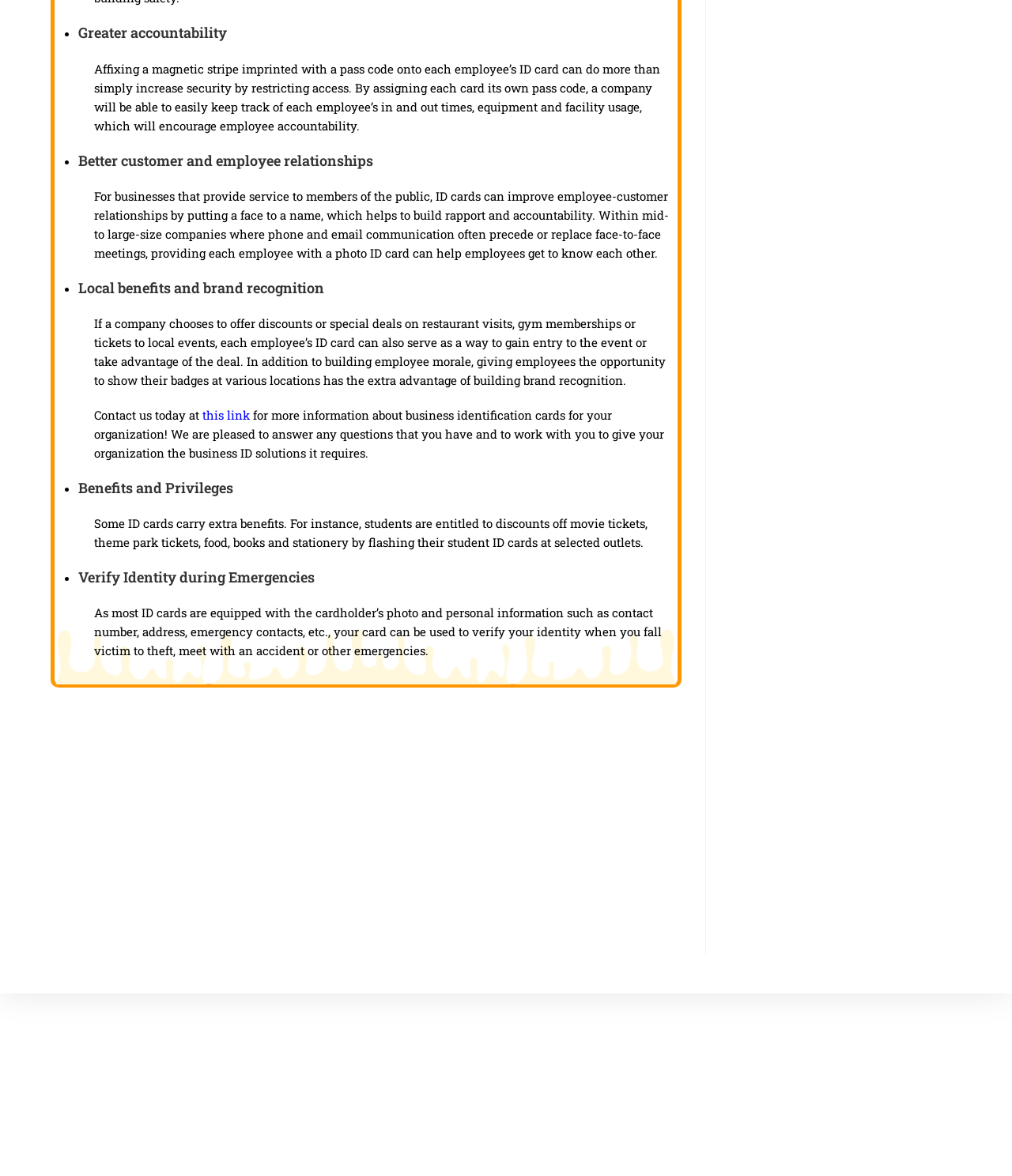Calculate the bounding box coordinates for the UI element based on the following description: "this link". Ensure the coordinates are four float numbers between 0 and 1, i.e., [left, top, right, bottom].

[0.2, 0.346, 0.247, 0.359]